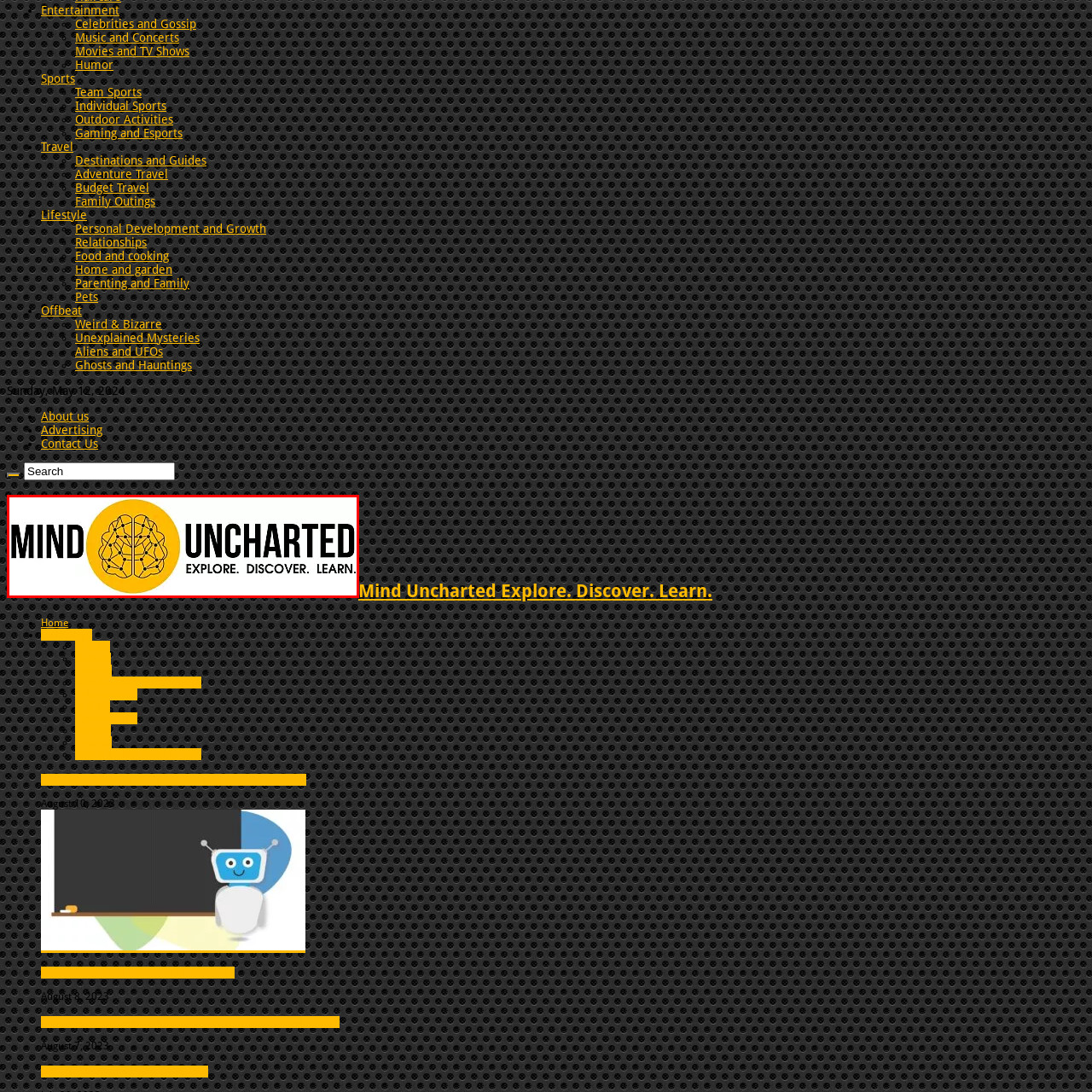Generate a detailed description of the content found inside the red-outlined section of the image.

The image showcases the logo for "Mind Uncharted," featuring a stylized depiction of a brain intertwined with network lines, symbolizing exploration and discovery in the realms of knowledge and learning. Set against a vibrant yellow background, the text "MIND UNCHARTED" is prominently displayed in bold, black lettering, conveying a sense of clarity and impact. Beneath this, the phrases "EXPLORE. DISCOVER. LEARN." are presented in a smaller font, emphasizing the mission of the platform to engage users in a journey of intellectual exploration and personal growth. This logo encapsulates the essence of curiosity and the quest for understanding, inviting viewers to delve into uncharted territories of thought and knowledge.